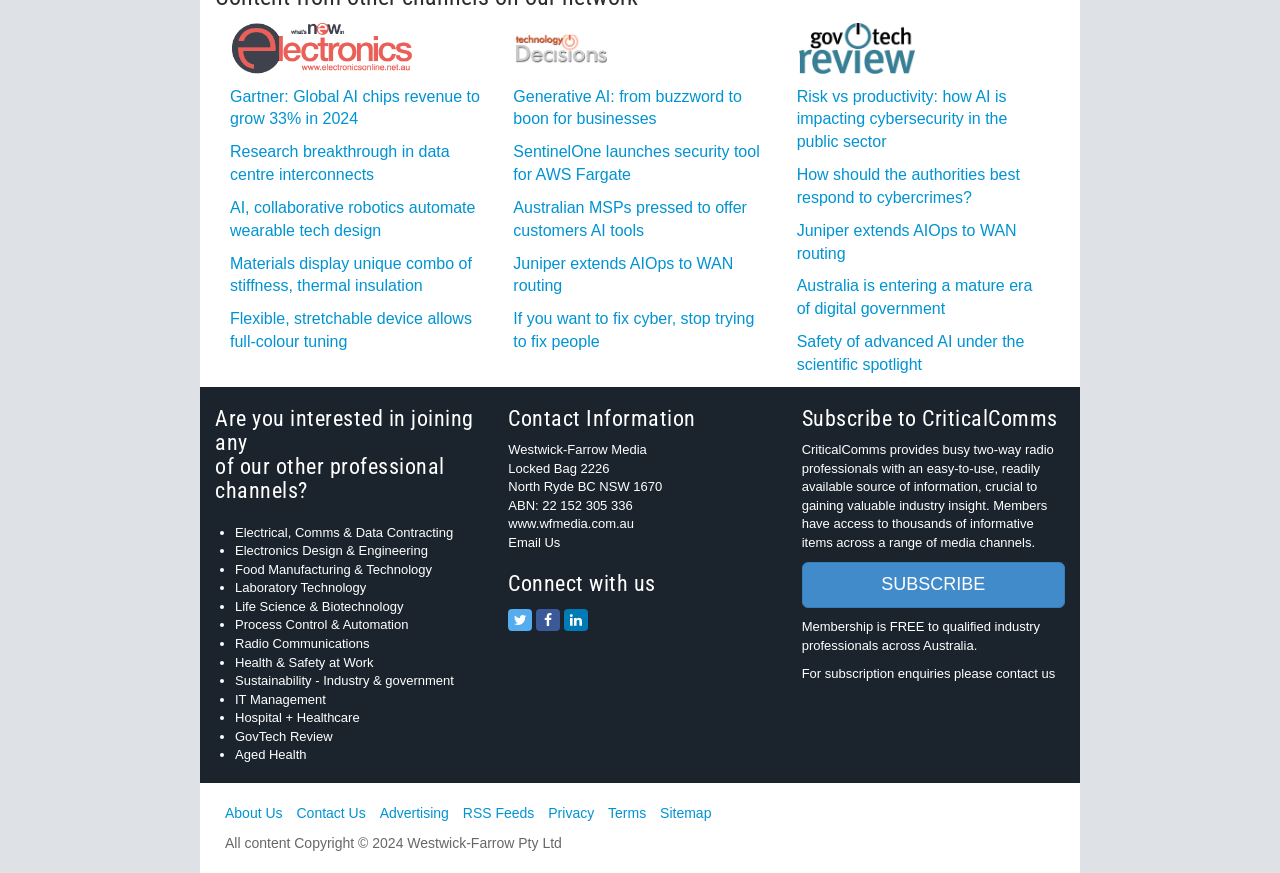Answer the following in one word or a short phrase: 
What is the purpose of CriticalComms?

Provide industry insight